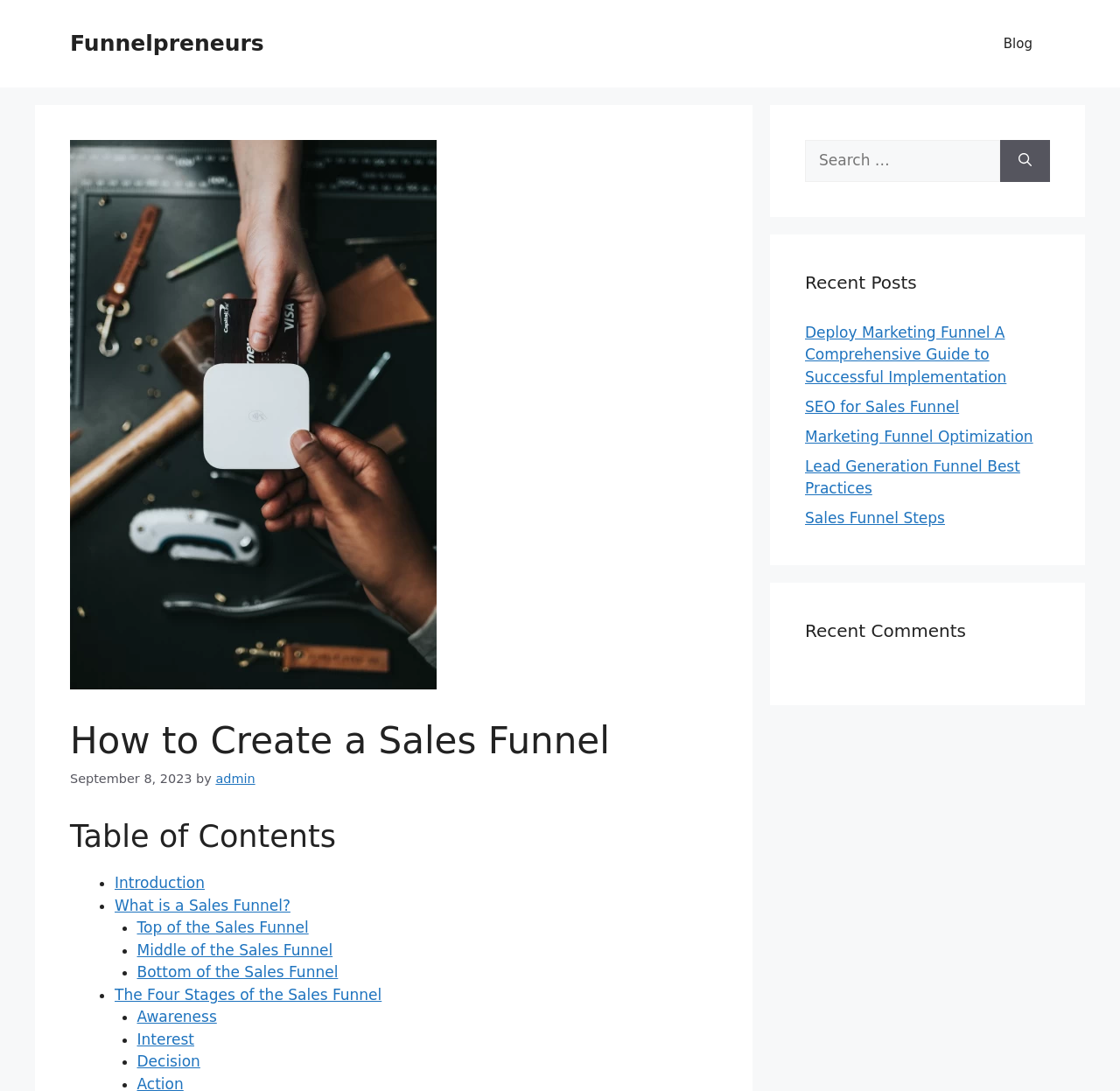Please identify the bounding box coordinates of the element's region that I should click in order to complete the following instruction: "Start subscription". The bounding box coordinates consist of four float numbers between 0 and 1, i.e., [left, top, right, bottom].

None